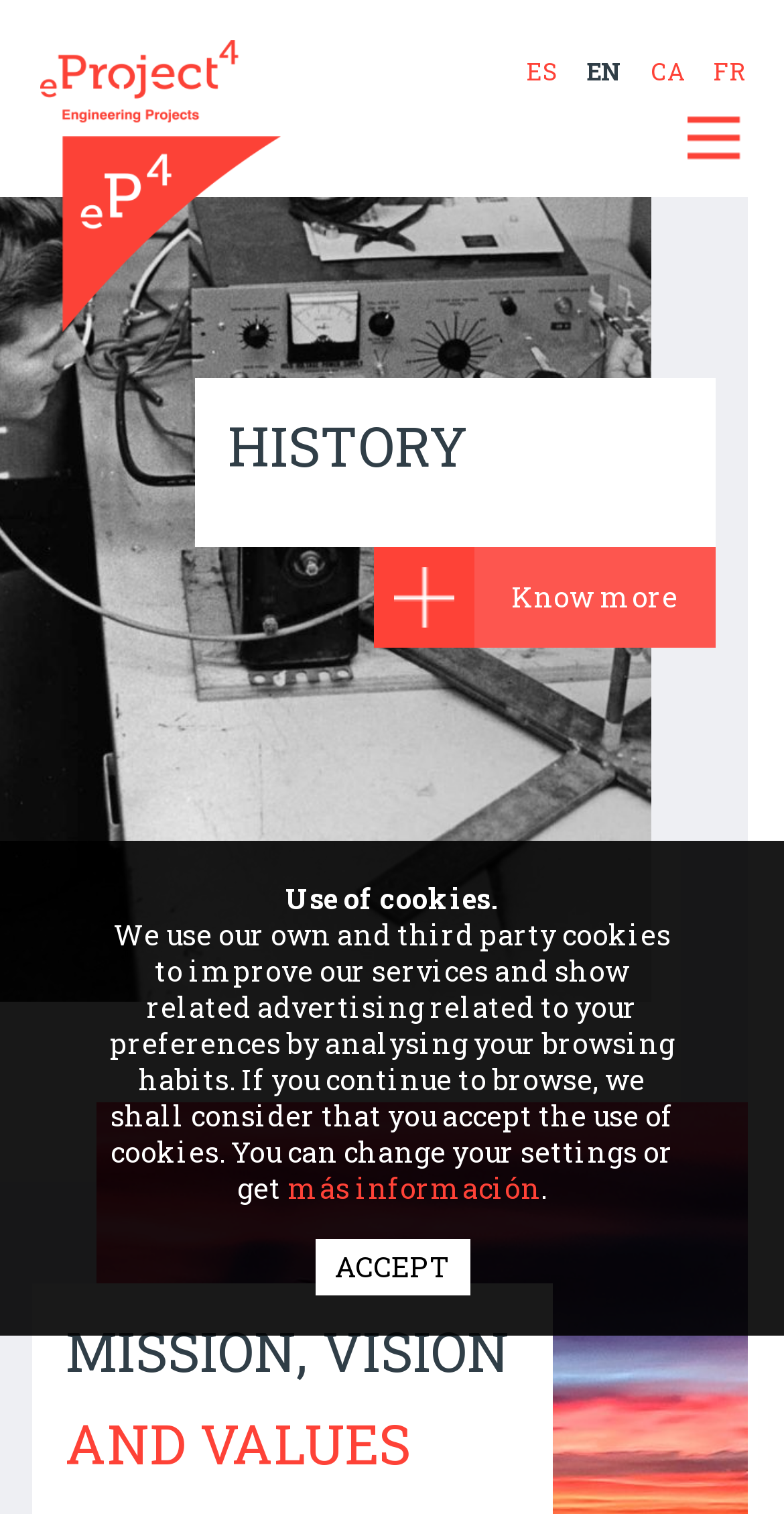Using details from the image, please answer the following question comprehensively:
What is the company name?

The company name can be found in the image element with the text 'eProject4 - Engineering Projects' at the top of the webpage, and also in the image element with the text 'eProject4' in the middle of the webpage.